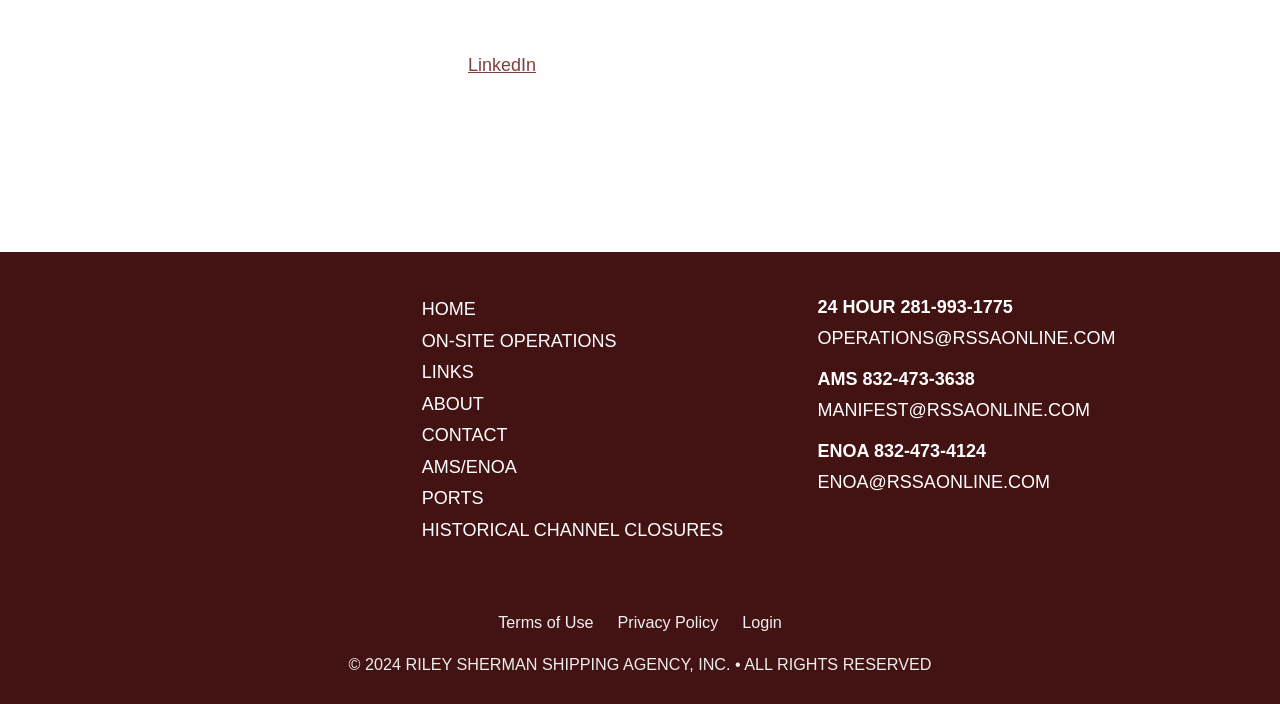Please determine the bounding box coordinates of the element's region to click in order to carry out the following instruction: "call 24 hour support". The coordinates should be four float numbers between 0 and 1, i.e., [left, top, right, bottom].

[0.628, 0.414, 0.882, 0.458]